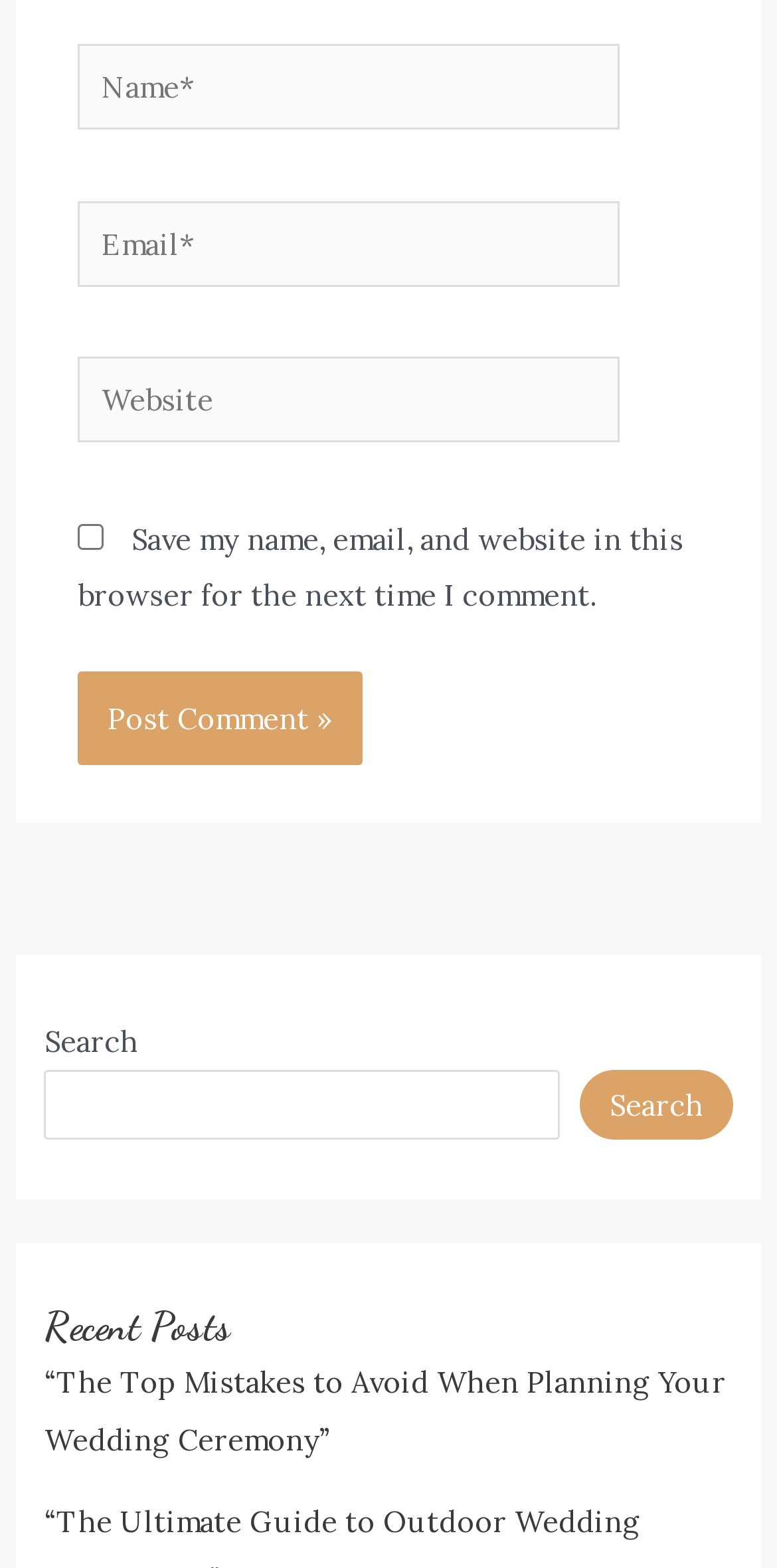Indicate the bounding box coordinates of the clickable region to achieve the following instruction: "Search."

[0.747, 0.683, 0.942, 0.727]